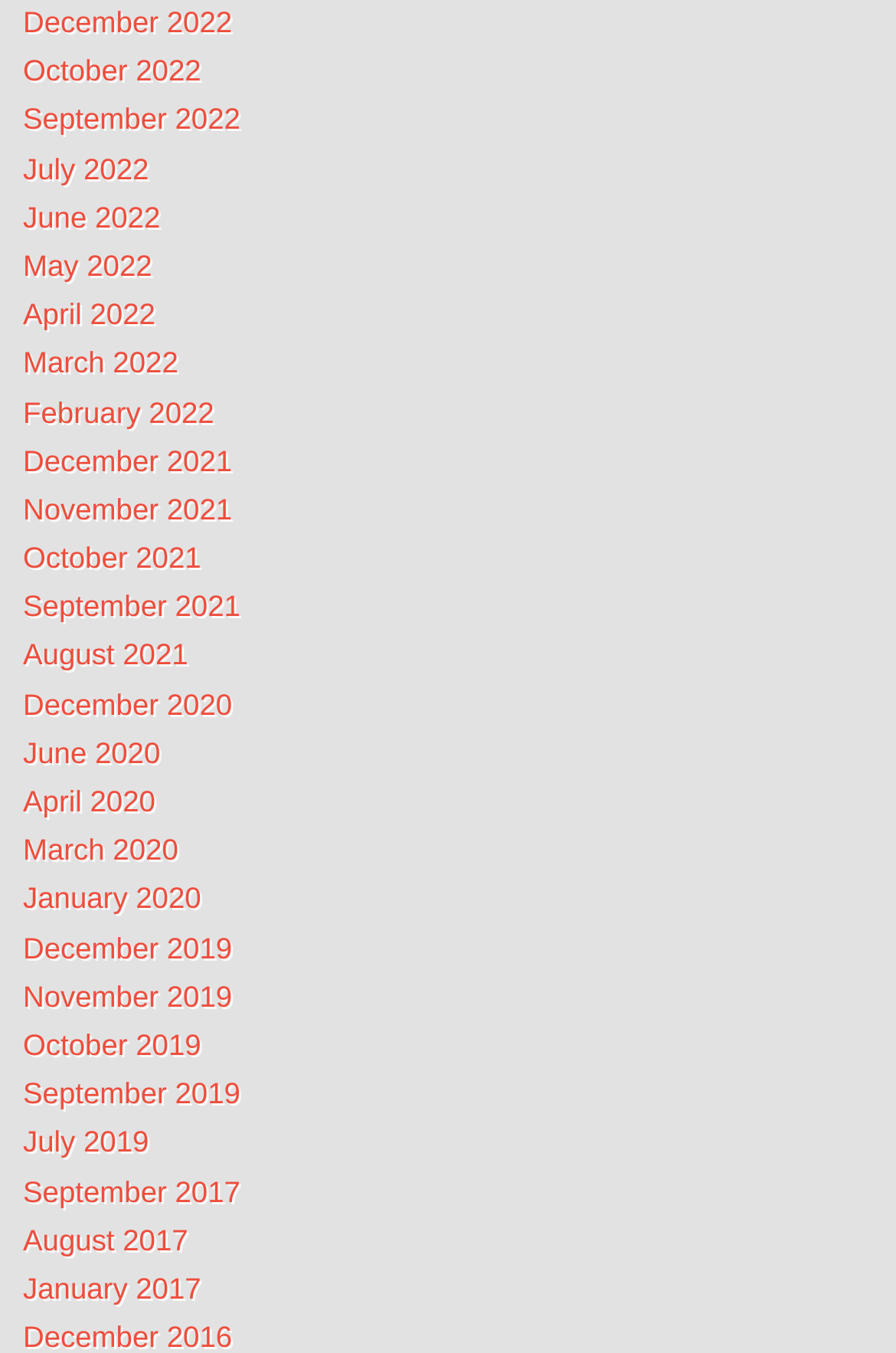Using a single word or phrase, answer the following question: 
How many links are available on this webpage?

36